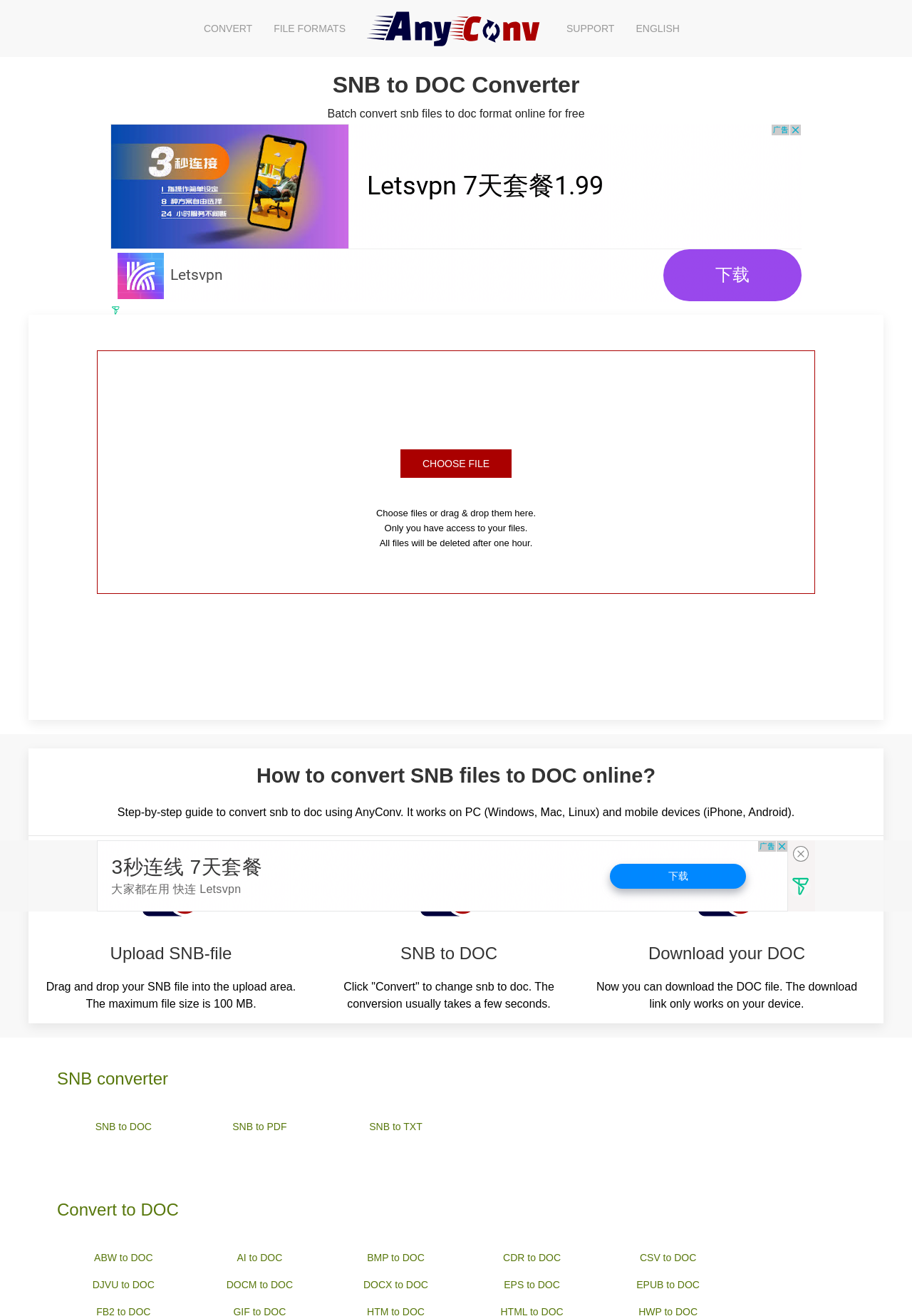Please find the bounding box coordinates of the clickable region needed to complete the following instruction: "Click the 'When can mother in law’s tongue be transplanted?' link". The bounding box coordinates must consist of four float numbers between 0 and 1, i.e., [left, top, right, bottom].

None